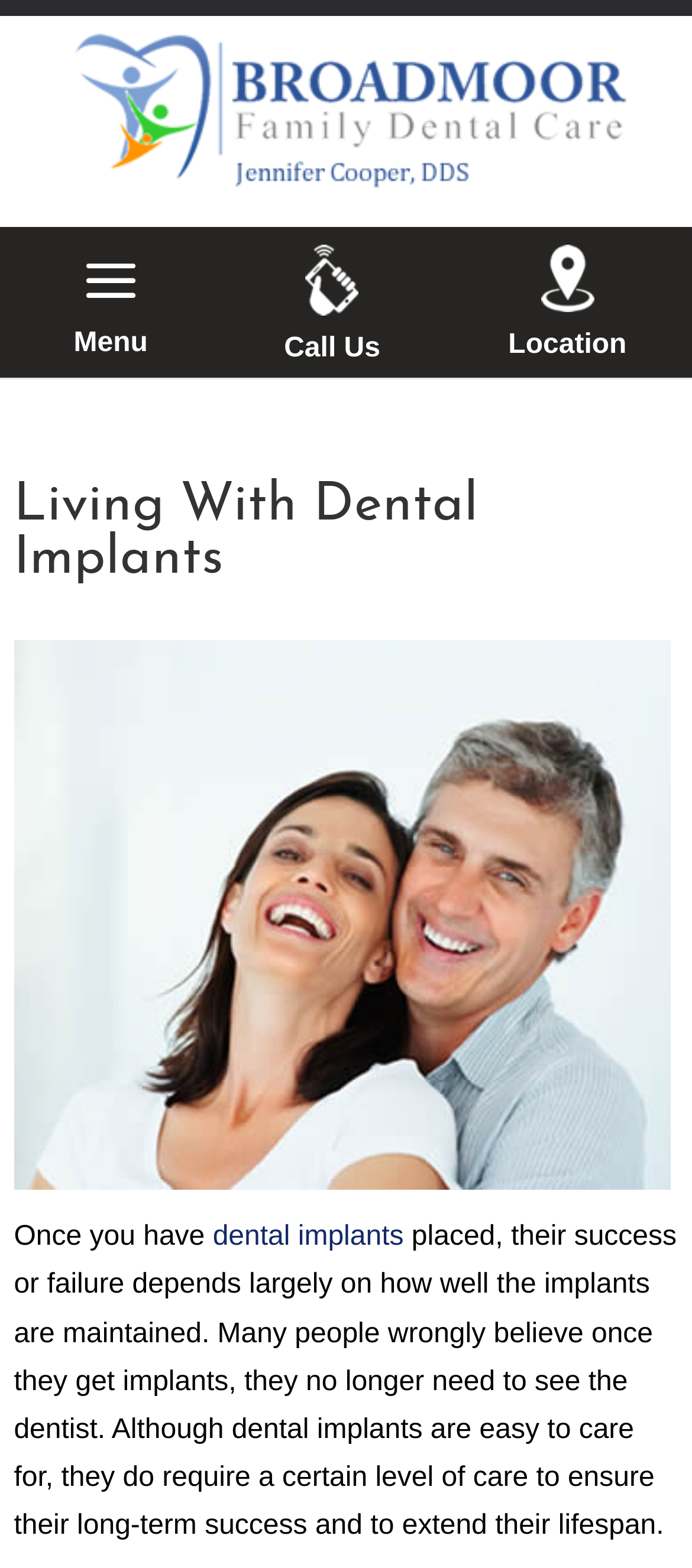Locate the bounding box of the UI element described by: "parent_node: Location" in the given webpage screenshot.

[0.782, 0.185, 0.858, 0.204]